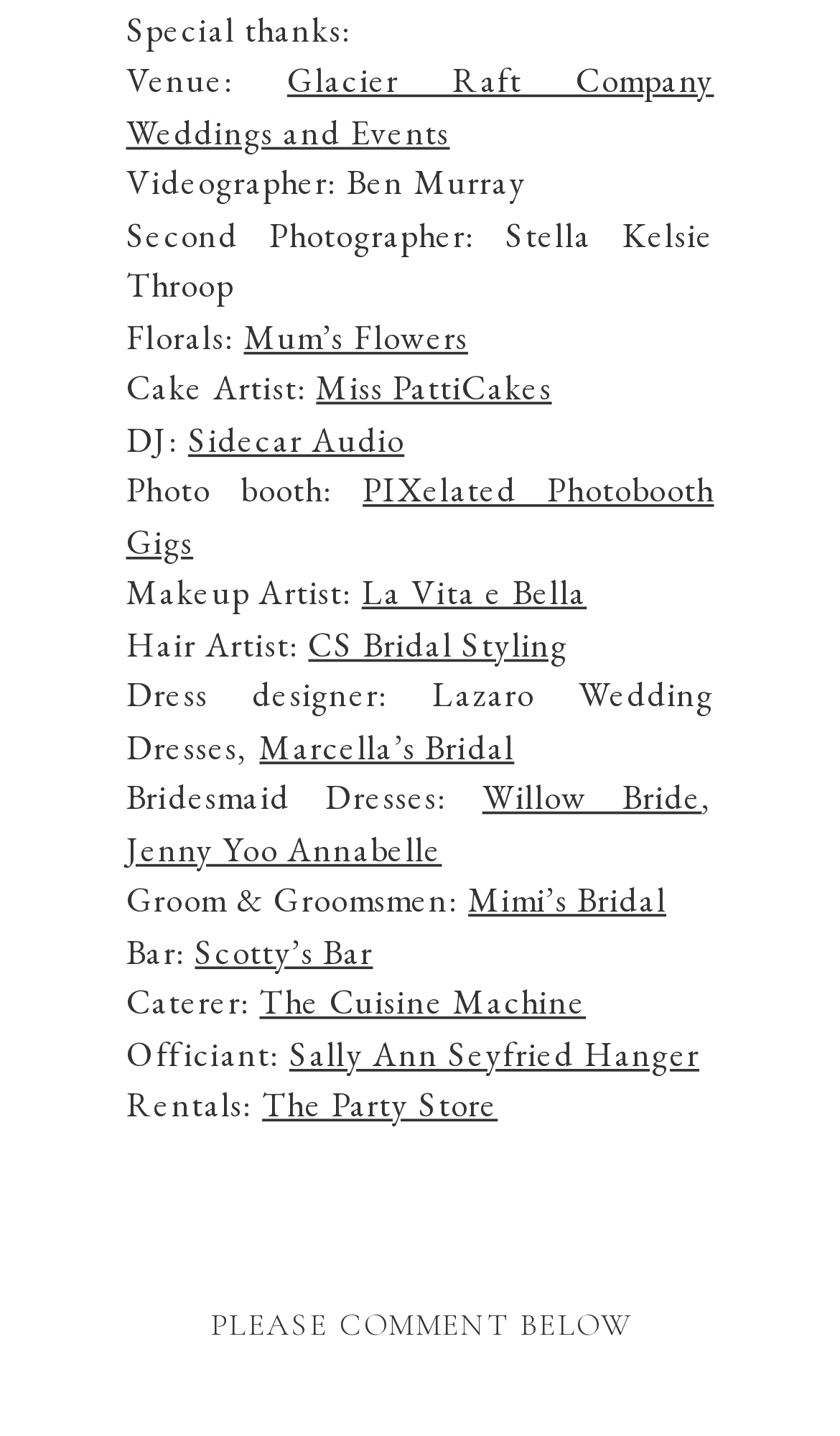Specify the bounding box coordinates of the region I need to click to perform the following instruction: "Visit Glacier Raft Company Weddings and Events website". The coordinates must be four float numbers in the range of 0 to 1, i.e., [left, top, right, bottom].

[0.15, 0.04, 0.85, 0.107]